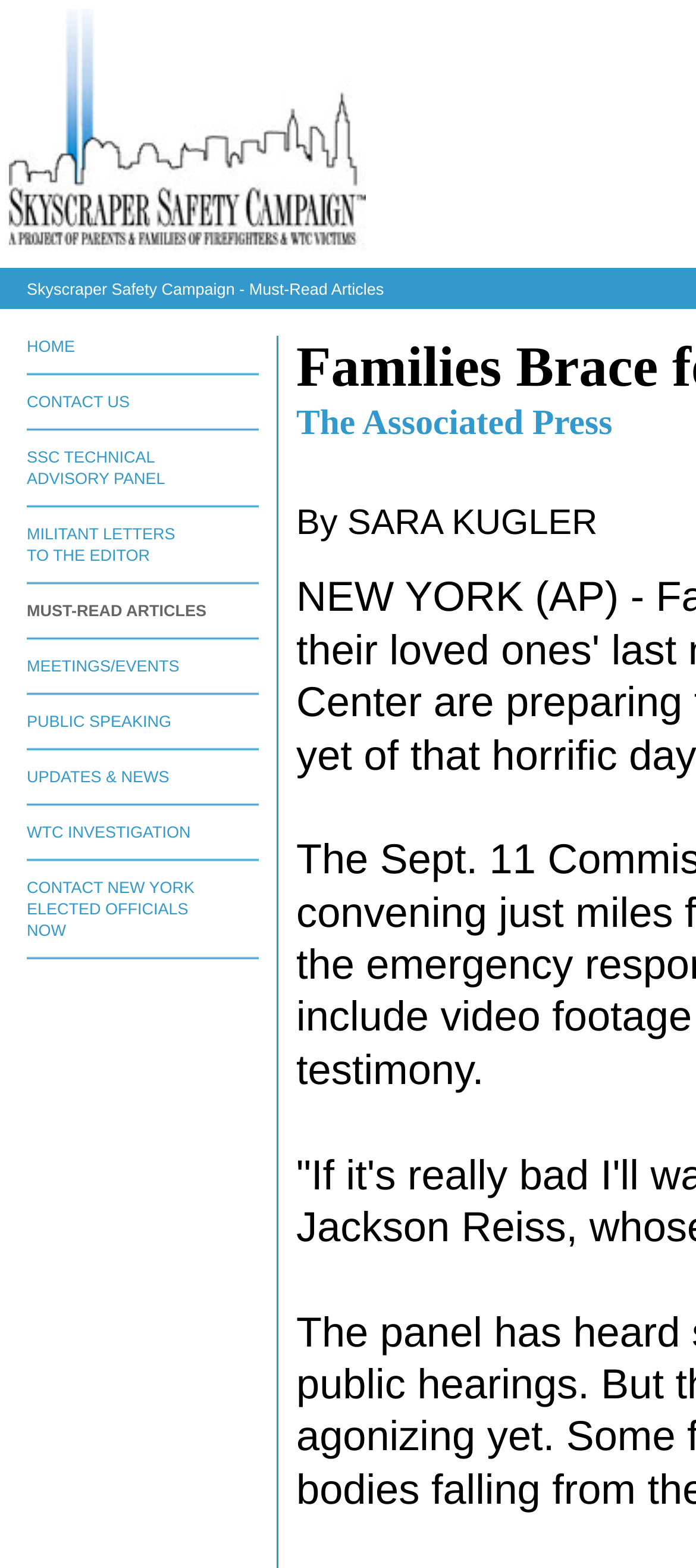Find the bounding box coordinates of the element to click in order to complete this instruction: "Check UPDATES & NEWS". The bounding box coordinates must be four float numbers between 0 and 1, denoted as [left, top, right, bottom].

[0.038, 0.49, 0.243, 0.501]